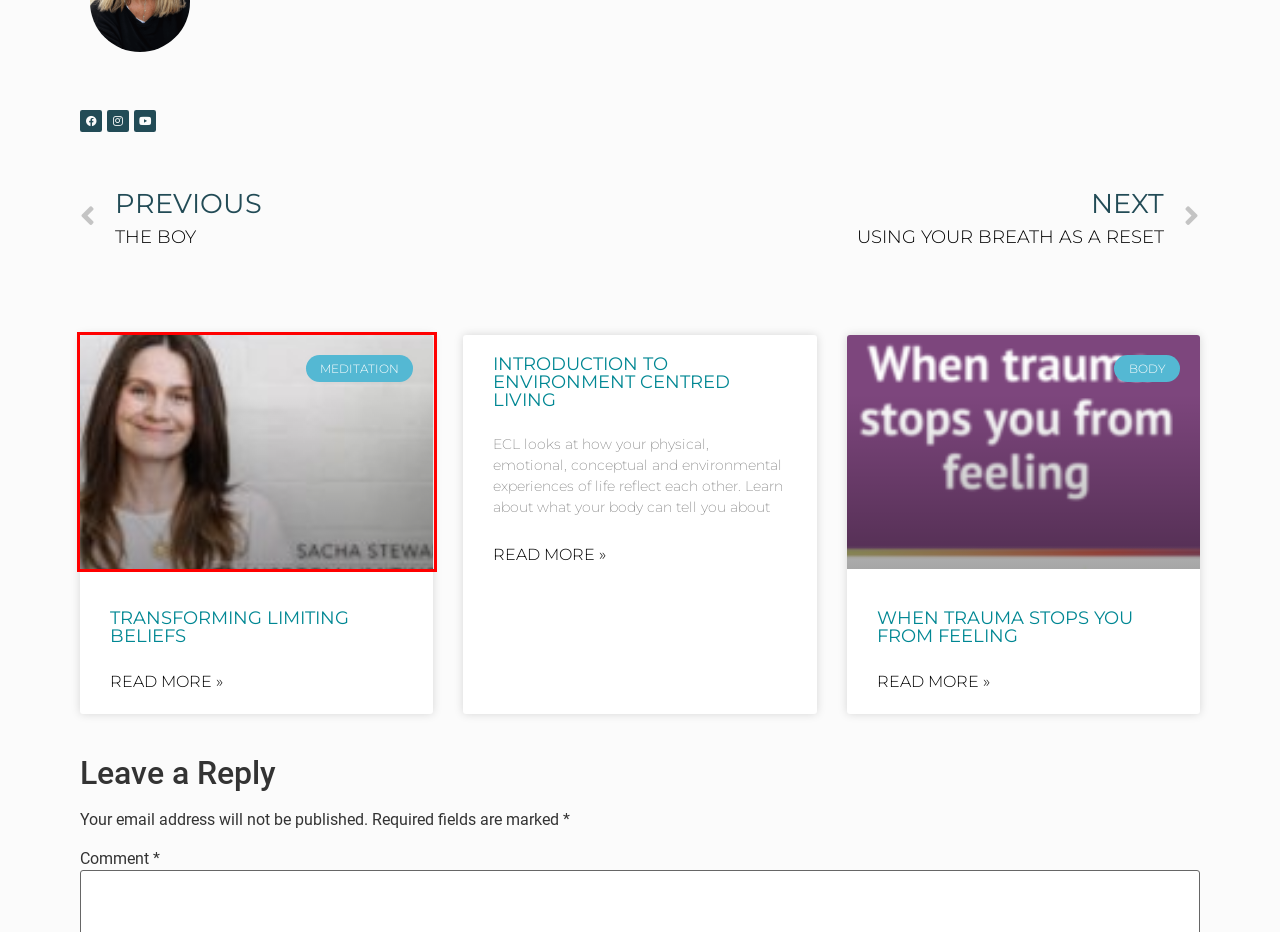Examine the webpage screenshot and identify the UI element enclosed in the red bounding box. Pick the webpage description that most accurately matches the new webpage after clicking the selected element. Here are the candidates:
A. Introduction to Environment Centred Living – Blue Pool Network
B. Transforming Limiting Beliefs – Blue Pool Network
C. When trauma stops you from feeling – Blue Pool Network
D. Using Your Breath as a Reset – Blue Pool Network
E. Terms & Conditions – Blue Pool Network
F. Cookie Policy (UK) – Blue Pool Network
G. Blue Pool Network – Blue Pool Network
H. The Boy – Blue Pool Network

B